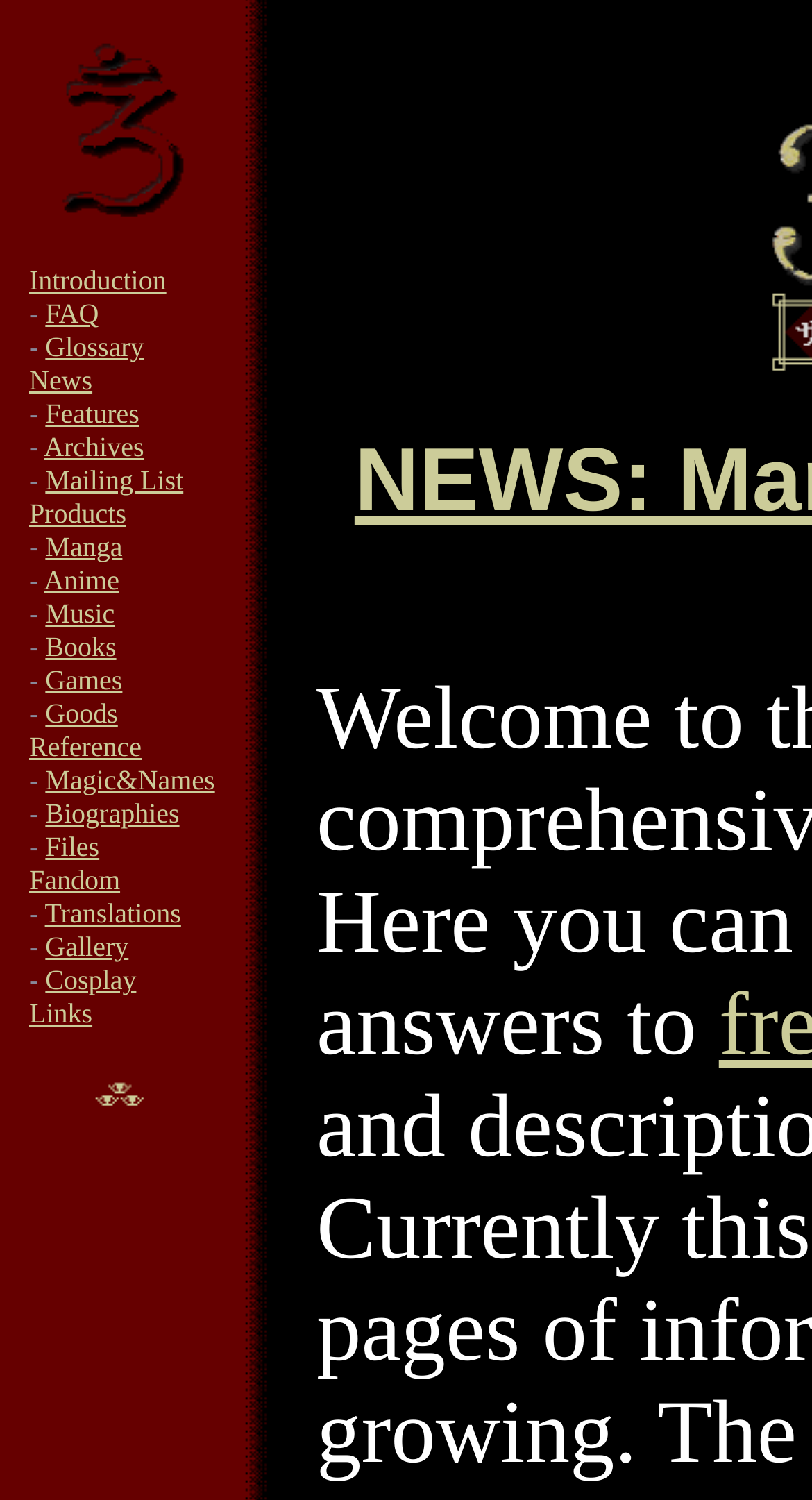Provide a one-word or short-phrase answer to the question:
What is the last link listed in the navigation column?

Links